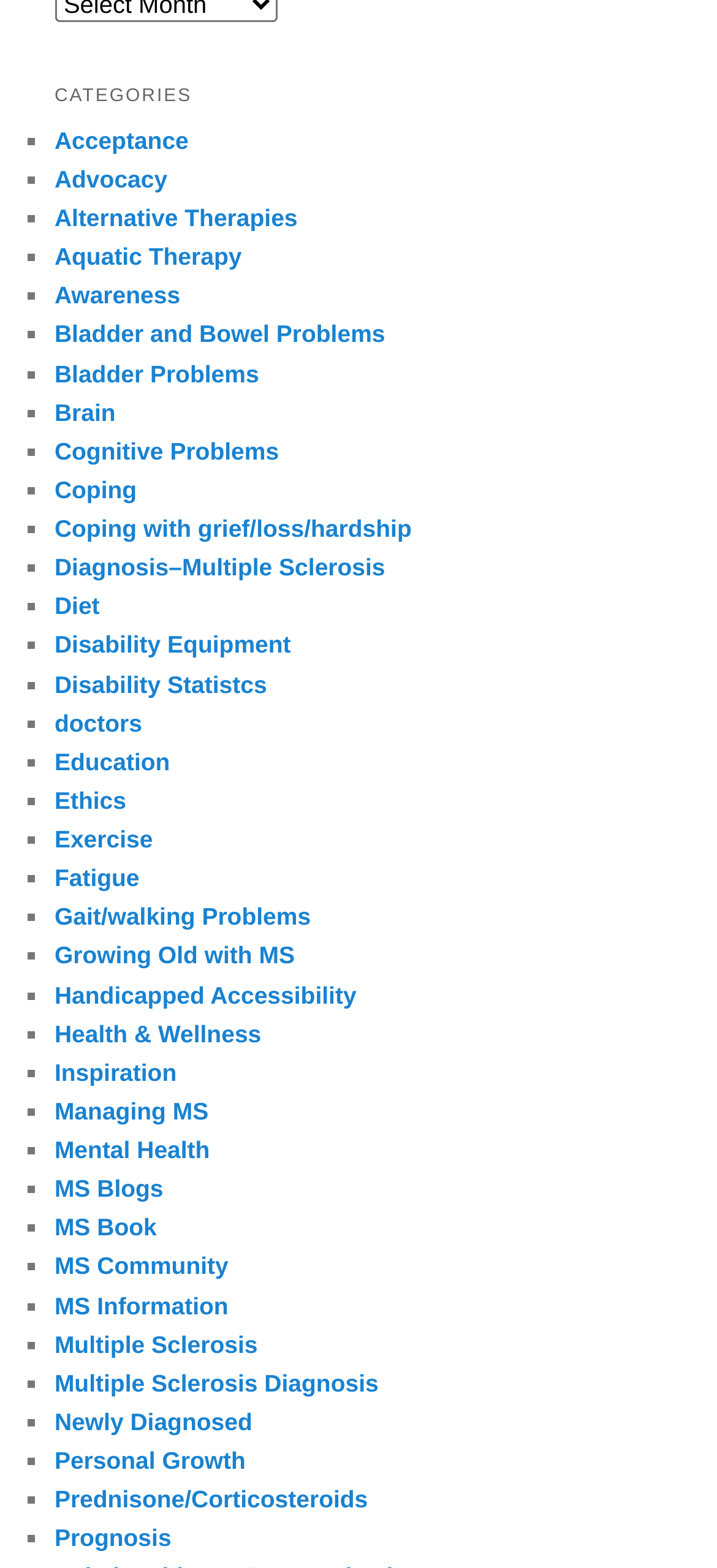Specify the bounding box coordinates of the element's area that should be clicked to execute the given instruction: "Learn about 'Cognitive Problems'". The coordinates should be four float numbers between 0 and 1, i.e., [left, top, right, bottom].

[0.076, 0.279, 0.389, 0.296]